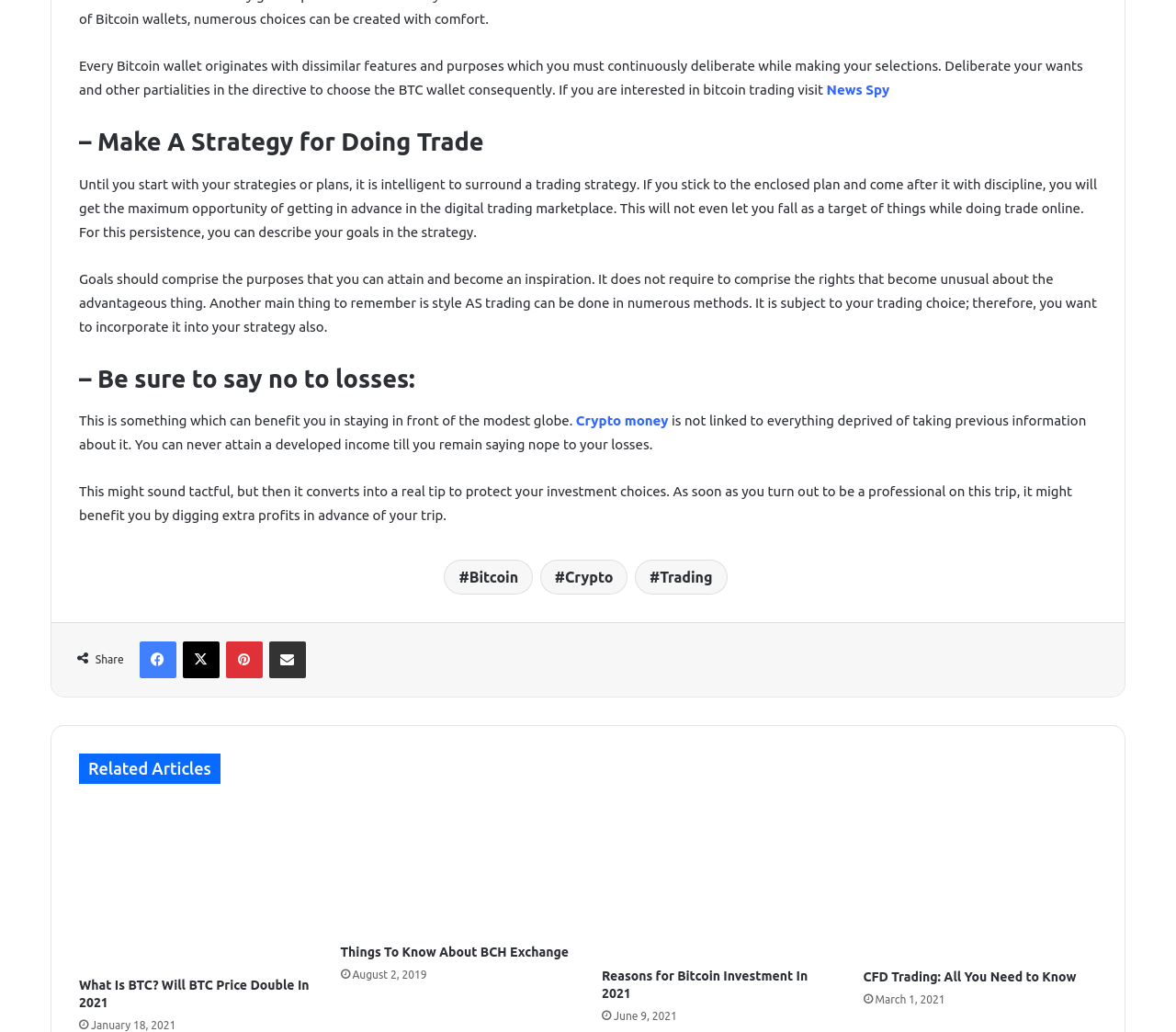Provide the bounding box coordinates for the UI element that is described as: "Crypto".

[0.459, 0.542, 0.534, 0.576]